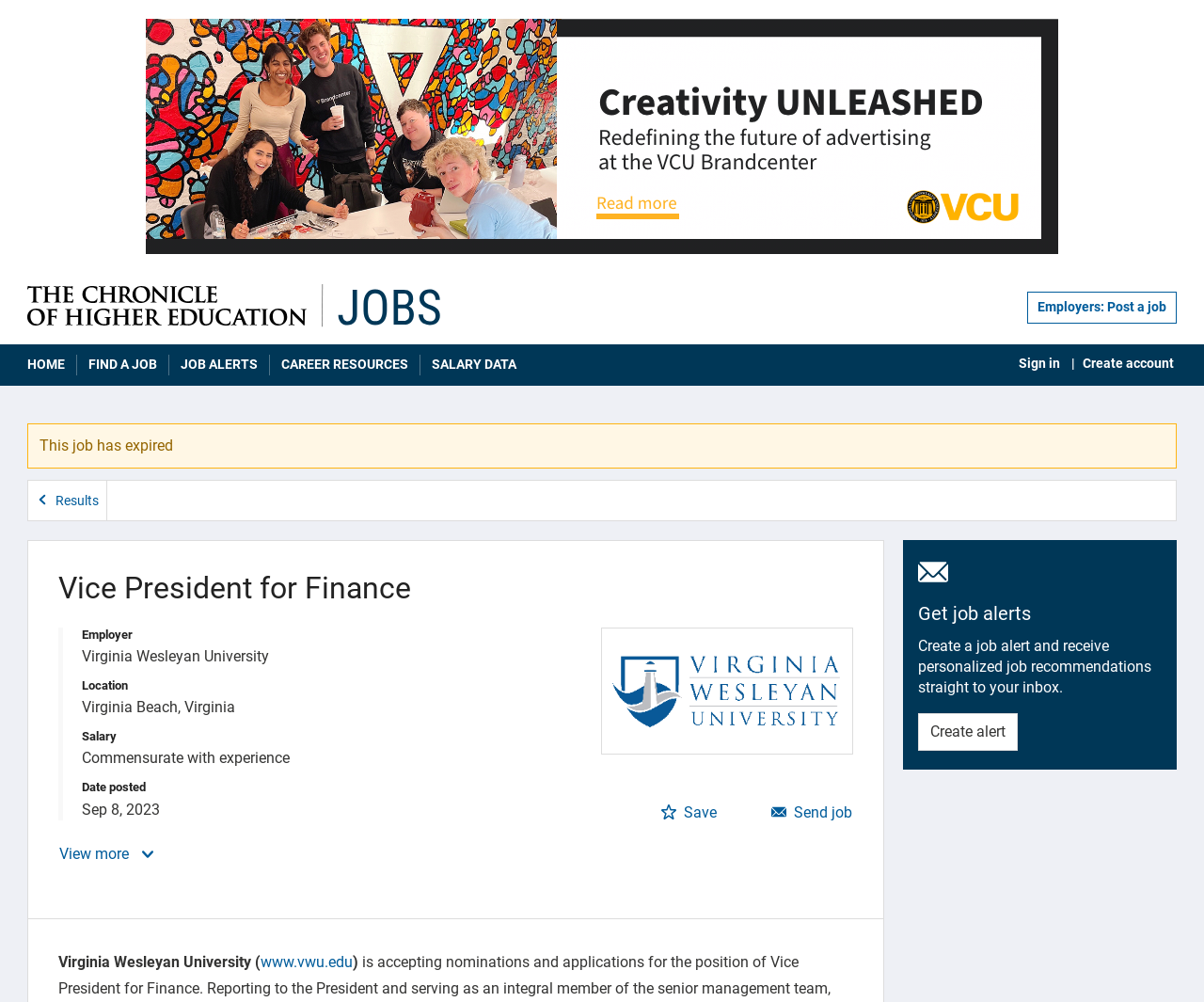Please locate the bounding box coordinates of the element that should be clicked to complete the given instruction: "View more".

[0.049, 0.83, 0.13, 0.875]